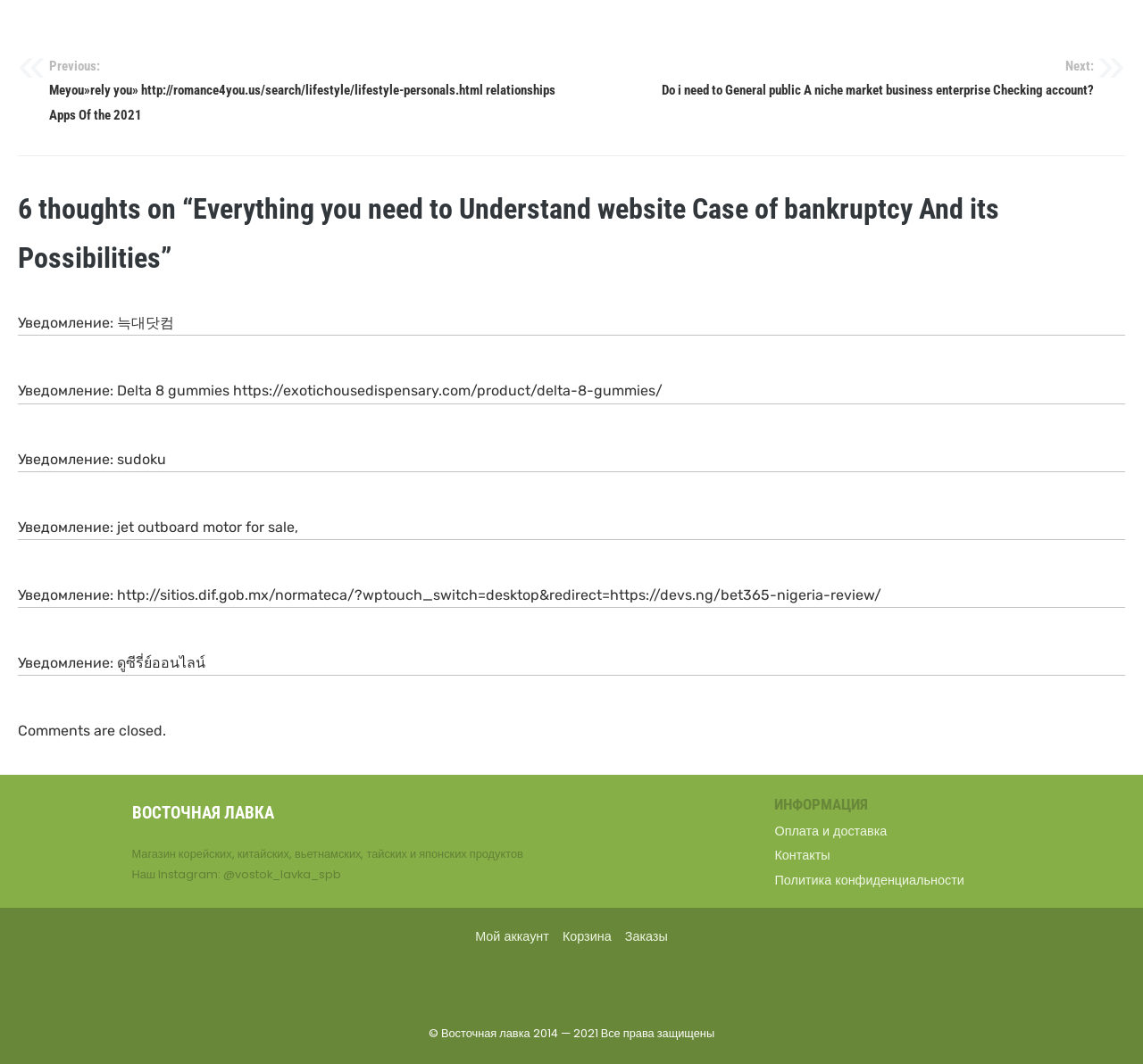Please specify the bounding box coordinates of the clickable section necessary to execute the following command: "View the 'Корзина'".

[0.492, 0.872, 0.535, 0.889]